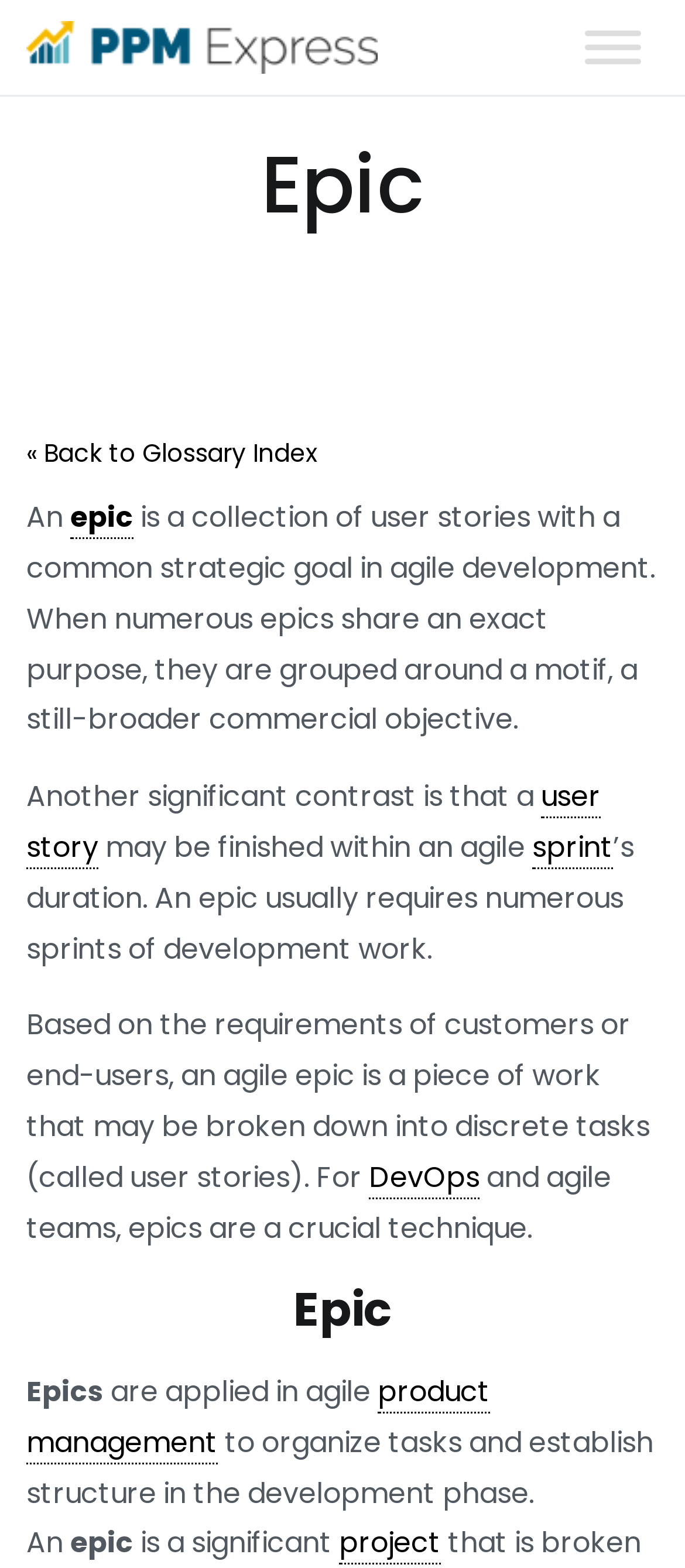Identify and provide the bounding box coordinates of the UI element described: "parent_node: PPM Express". The coordinates should be formatted as [left, top, right, bottom], with each number being a float between 0 and 1.

[0.038, 0.013, 0.551, 0.047]